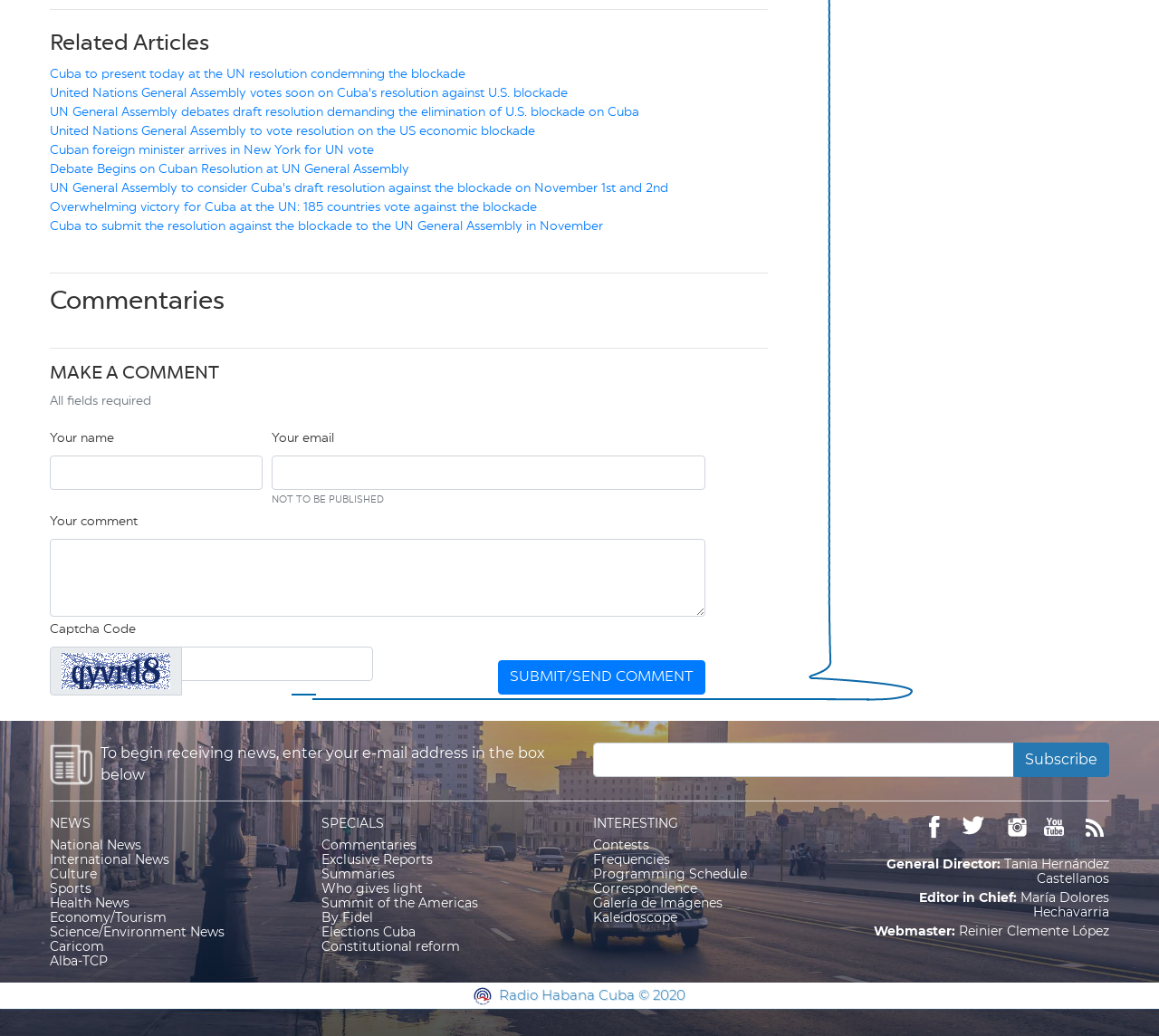What is the name of the General Director of the webpage?
Using the information from the image, answer the question thoroughly.

The name of the General Director of the webpage can be found at the bottom of the webpage, where it is listed as 'General Director: Tania Hernández Castellanos'.